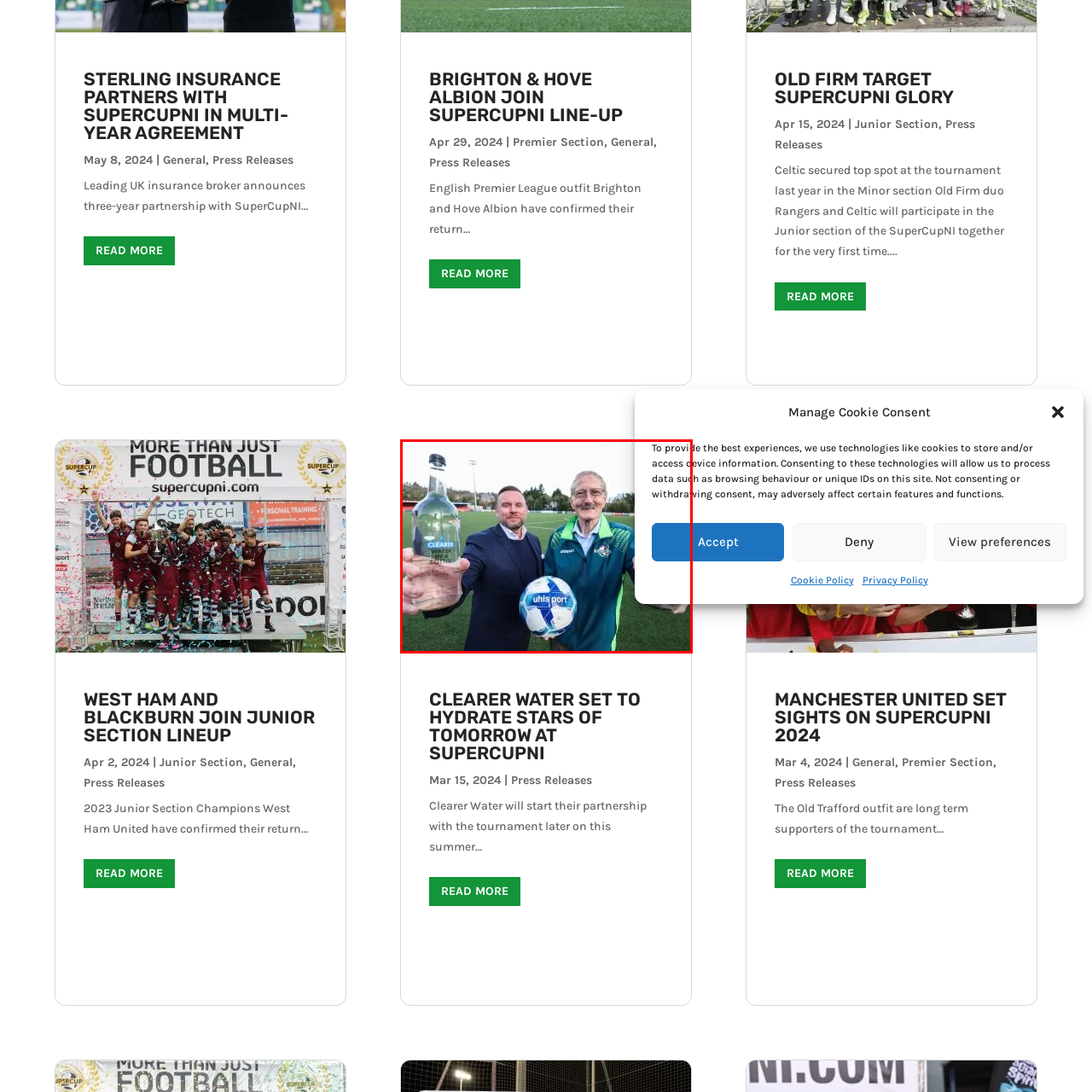What is the purpose of the partnership between Clearer Water and the SuperCupNI tournament?
Please analyze the image within the red bounding box and respond with a detailed answer to the question.

According to the caption, the partnership between Clearer Water and the SuperCupNI tournament is aimed at hydrating young athletes during the tournament, which suggests that the purpose of the partnership is to provide hydration to the athletes participating in the tournament.